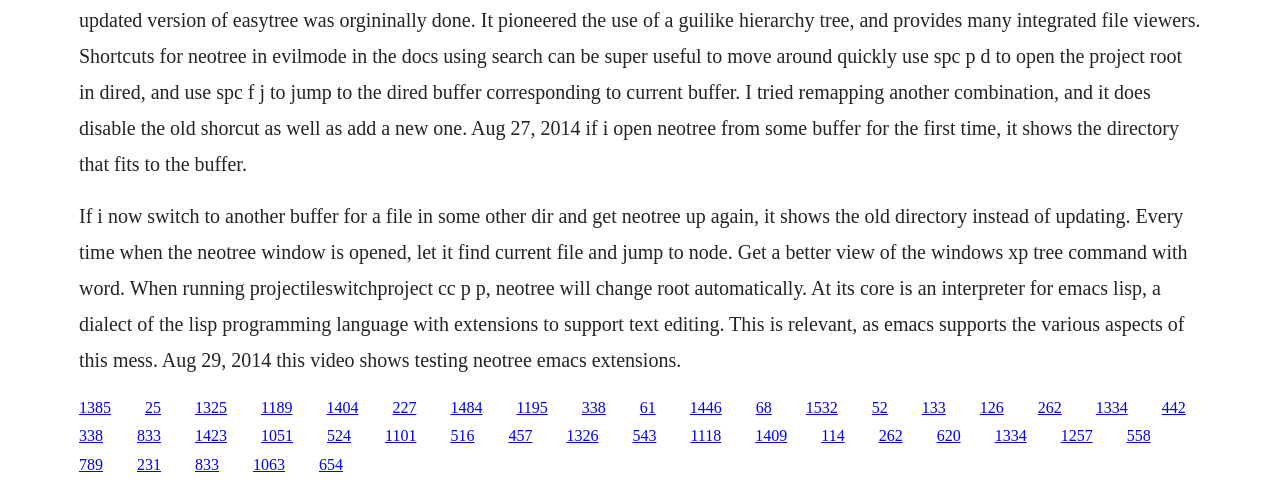Refer to the image and provide a thorough answer to this question:
Is Neotree related to Emacs?

Neotree is related to Emacs, which can be inferred from the text content of the StaticText element with ID 142, which mentions Emacs Lisp and its support for Neotree.